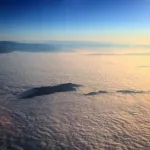Provide a comprehensive description of the image.

The image depicts a stunning aerial view of a mountain emerging from a sea of clouds, commonly referred to as a "sky island." This phenomenon illustrates the concept of community stratification due to elevation, showcasing how mountainous regions can stand out against lower-lying areas. The soft hues of the sunrise or sunset illuminate the scene, creating a serene and ethereal atmosphere. Such sky islands are crucial for biodiversity, often hosting unique species due to their isolation from surrounding environments. The image serves as a vivid representation of these ecologically significant regions, highlighting their beauty and ecological importance.